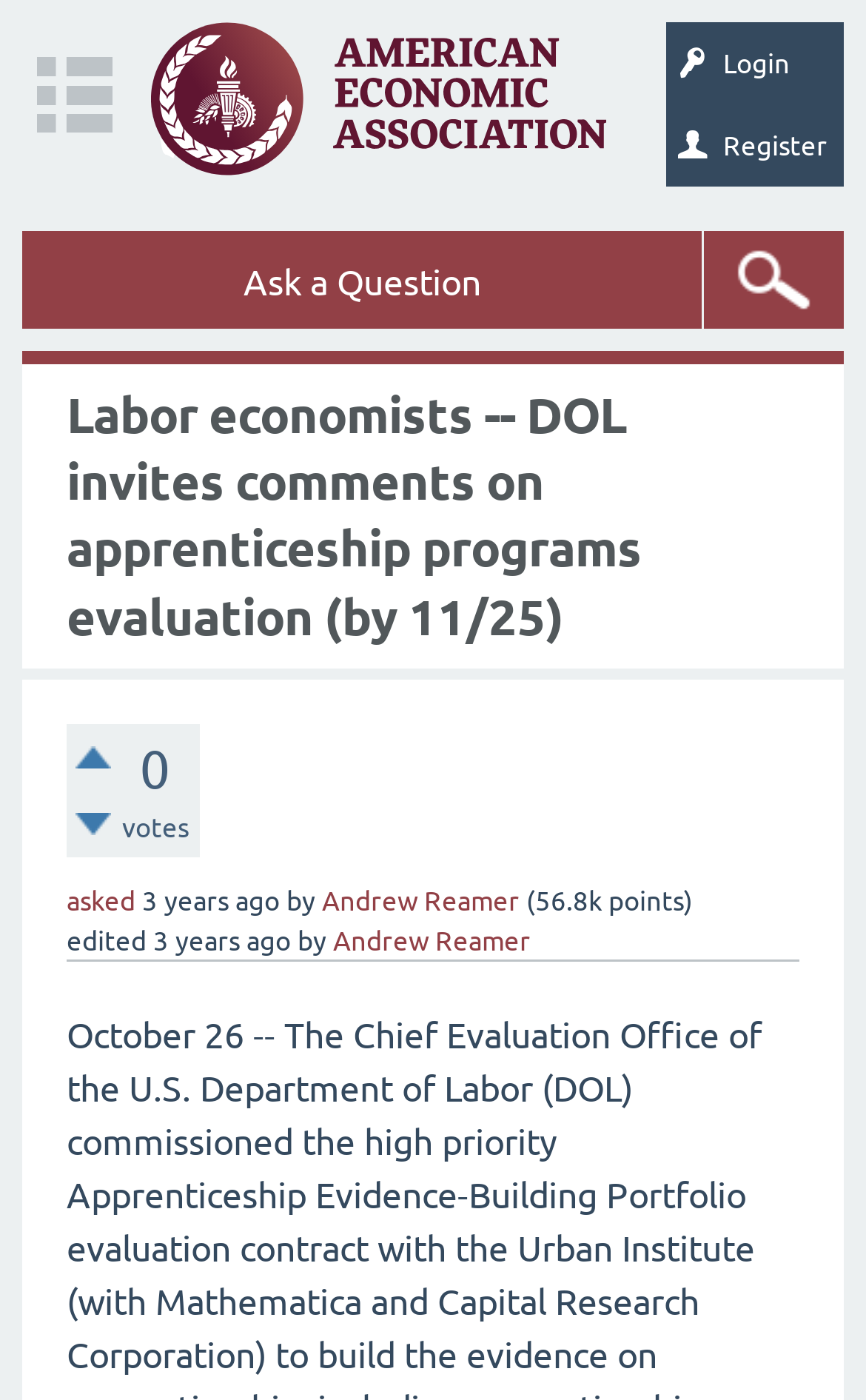Respond to the question below with a single word or phrase: When was the question edited?

3 years ago